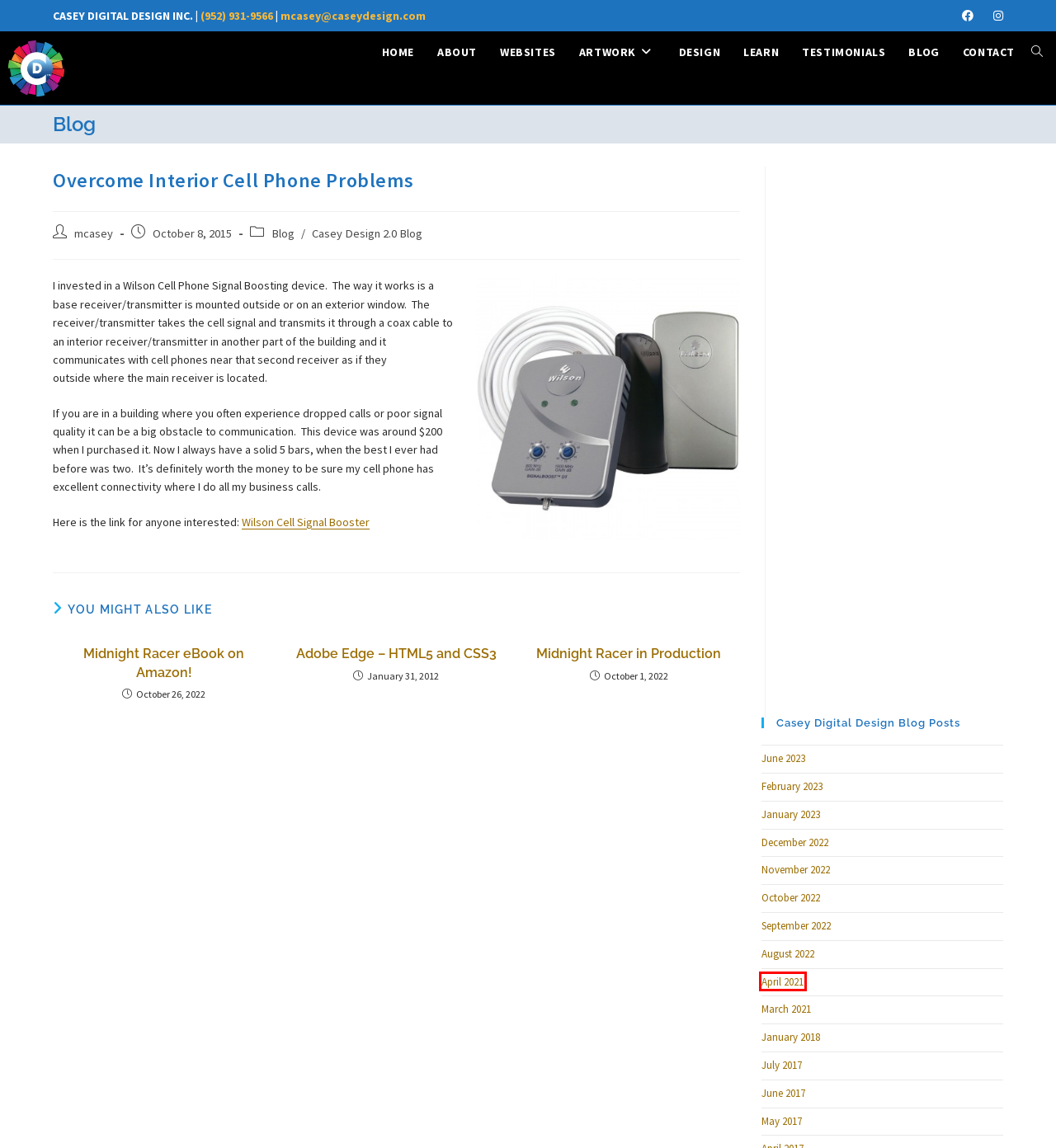Given a screenshot of a webpage featuring a red bounding box, identify the best matching webpage description for the new page after the element within the red box is clicked. Here are the options:
A. 4 - 2021 - Casey Digital Design Inc.
B. 3 - 2021 - Casey Digital Design Inc.
C. Graphic Design - Casey Digital Design Inc.
D. 6 - 2017 - Casey Digital Design Inc.
E. 1 - 2018 - Casey Digital Design Inc.
F. Illustration & Art Portfolio - Casey Digital Design Inc.
G. Blog  - Casey Digital Design Inc.
H. 6 - 2023 - Casey Digital Design Inc.

A